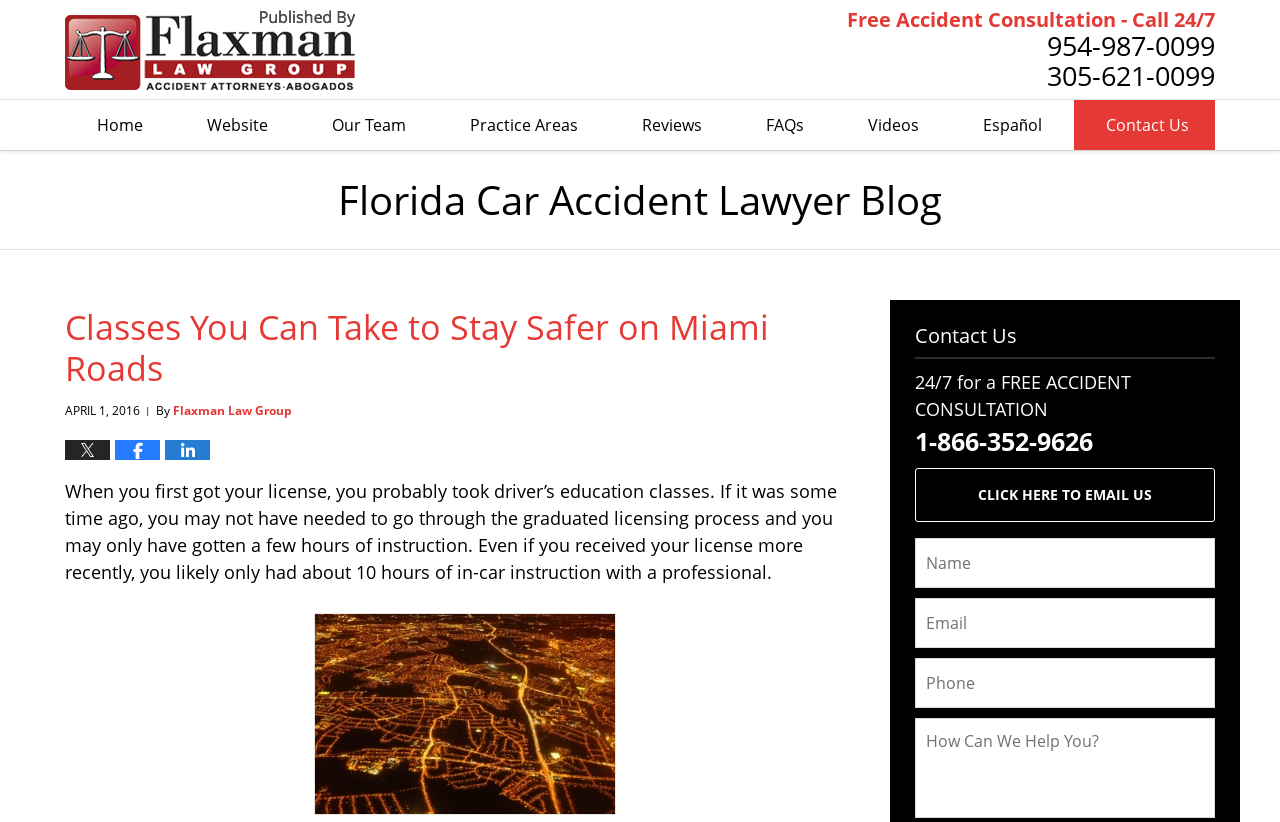Pinpoint the bounding box coordinates of the area that must be clicked to complete this instruction: "Click the 'Tweet this Post' link".

[0.051, 0.536, 0.086, 0.56]